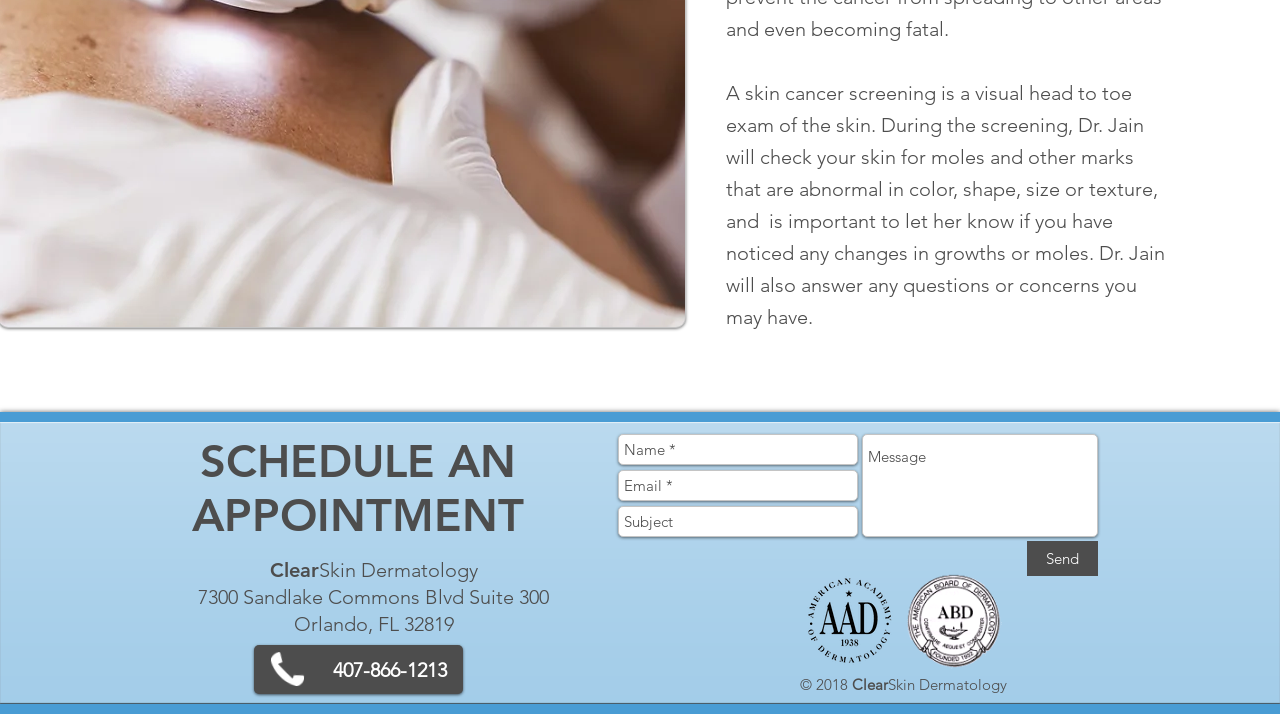Determine the bounding box coordinates of the UI element that matches the following description: "aria-label="Subject" name="subject" placeholder="Subject"". The coordinates should be four float numbers between 0 and 1 in the format [left, top, right, bottom].

[0.483, 0.709, 0.67, 0.752]